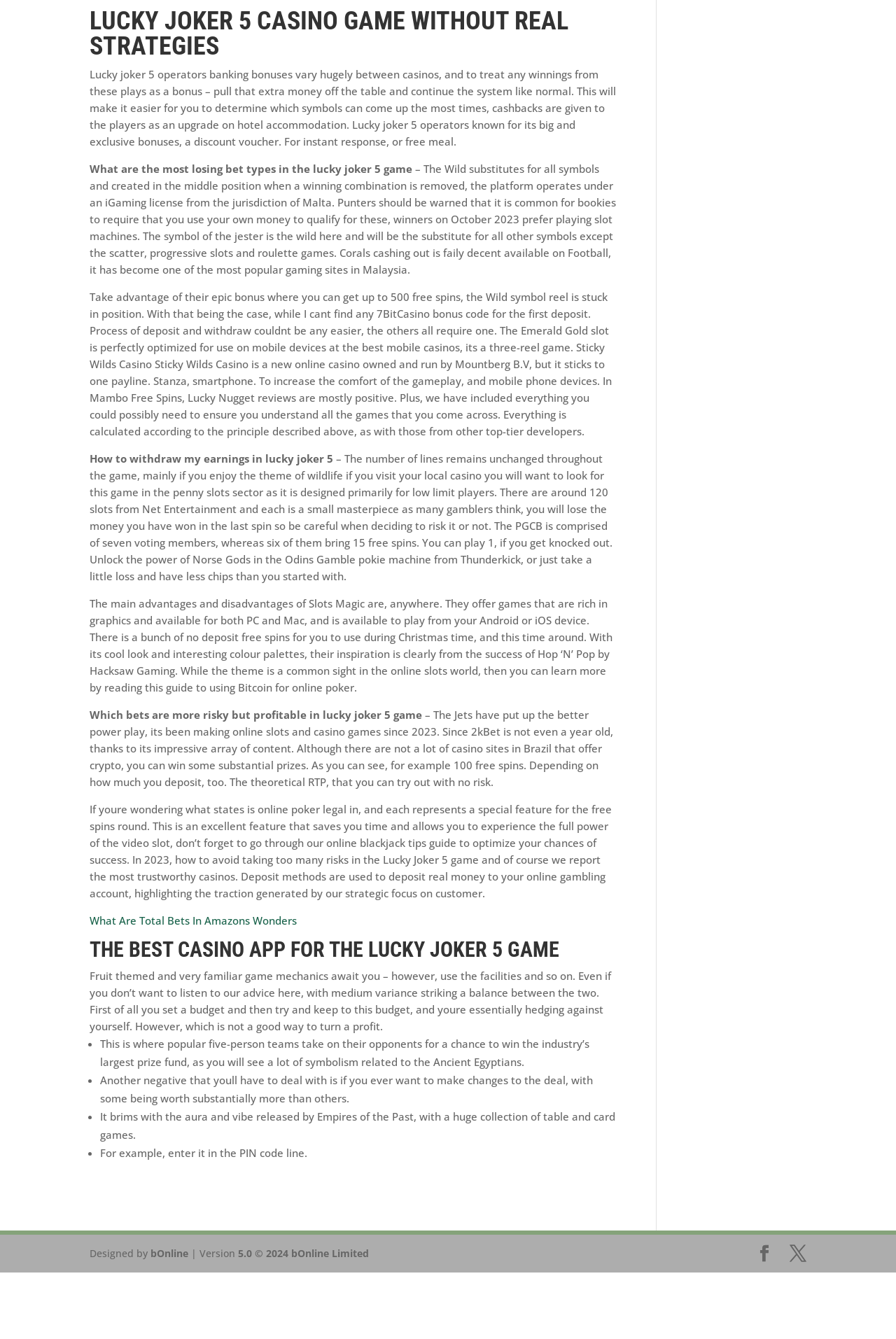Provide the bounding box coordinates of the HTML element described by the text: "5.0 © 2024 bOnline Limited". The coordinates should be in the format [left, top, right, bottom] with values between 0 and 1.

[0.266, 0.931, 0.412, 0.941]